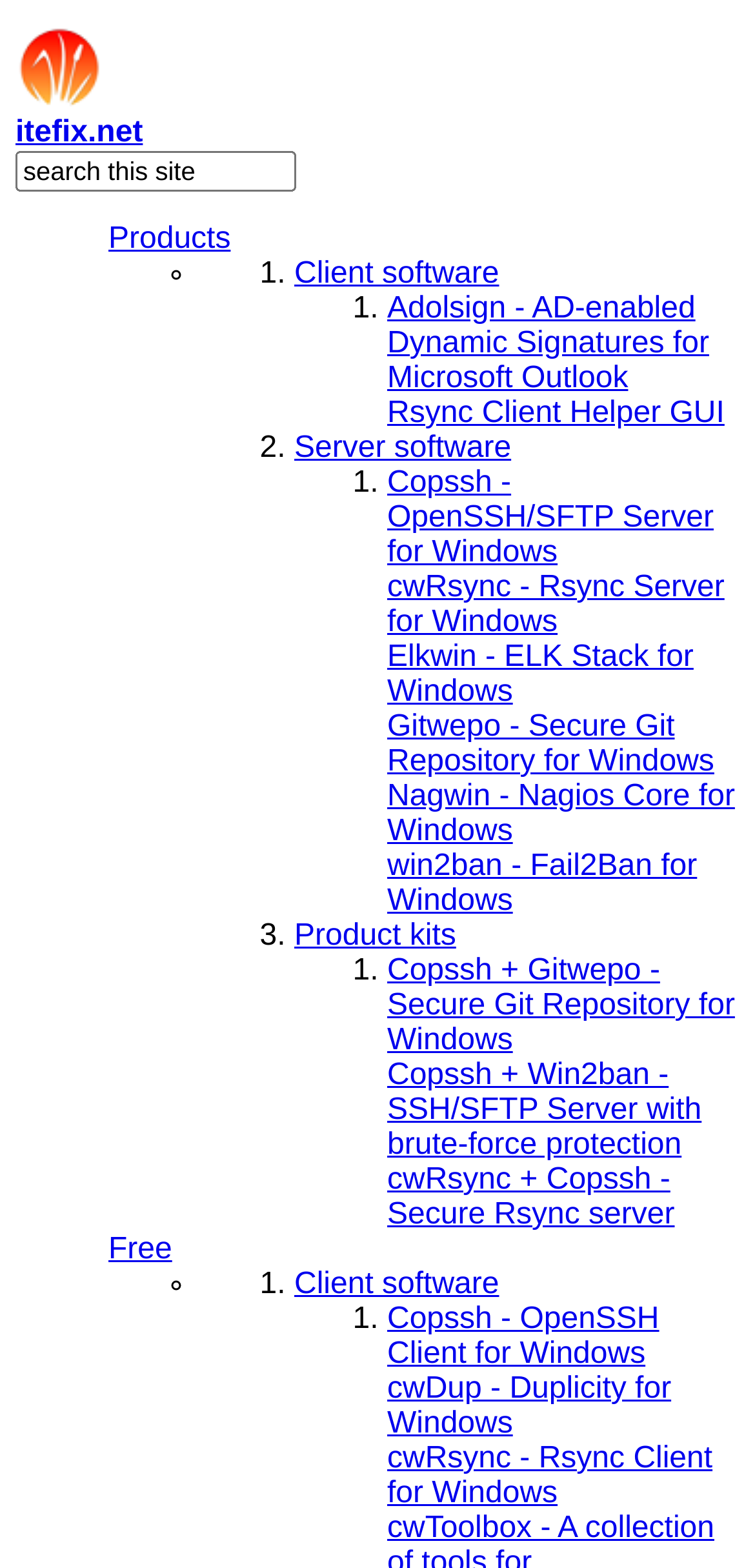Using the provided element description: "October 2022", identify the bounding box coordinates. The coordinates should be four floats between 0 and 1 in the order [left, top, right, bottom].

None